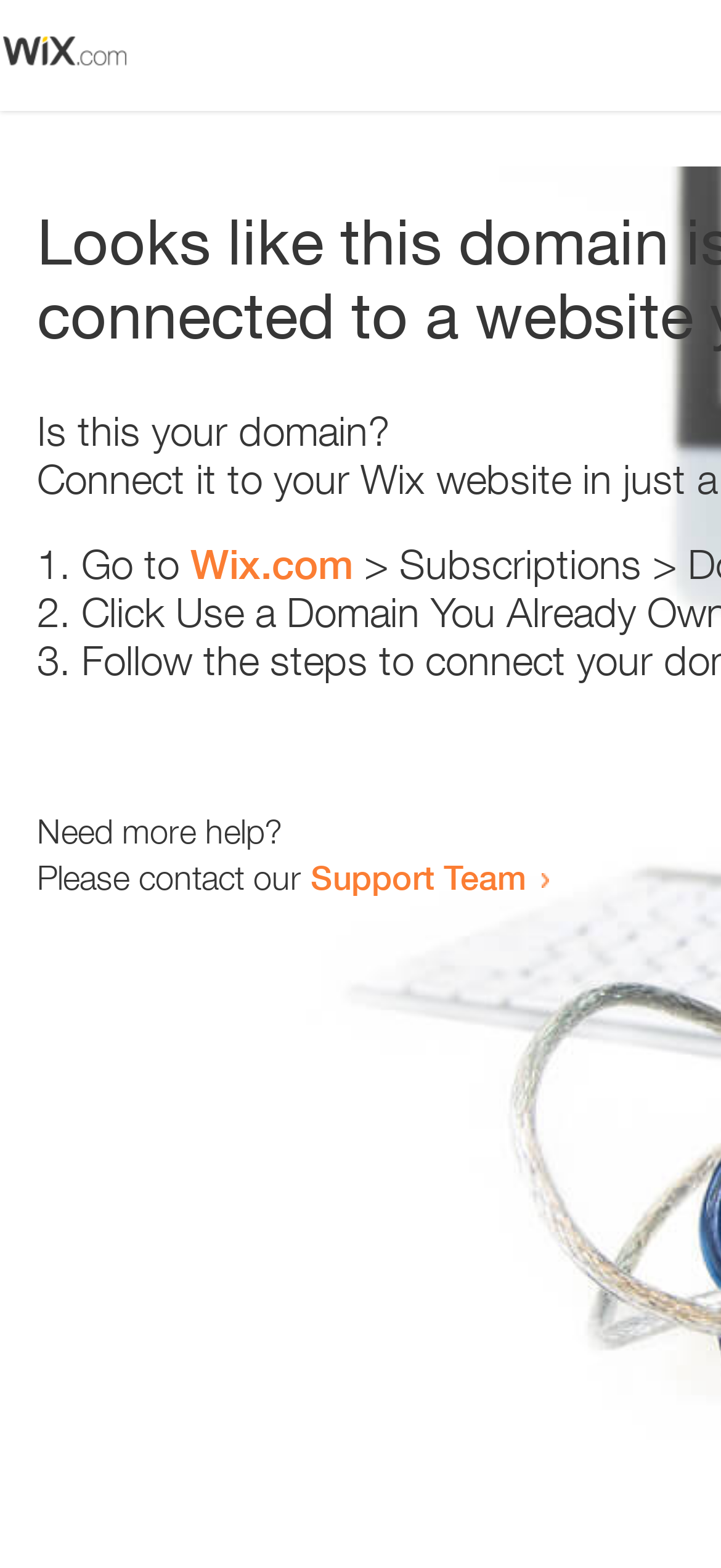What is the purpose of the webpage?
Give a one-word or short phrase answer based on the image.

Error resolution